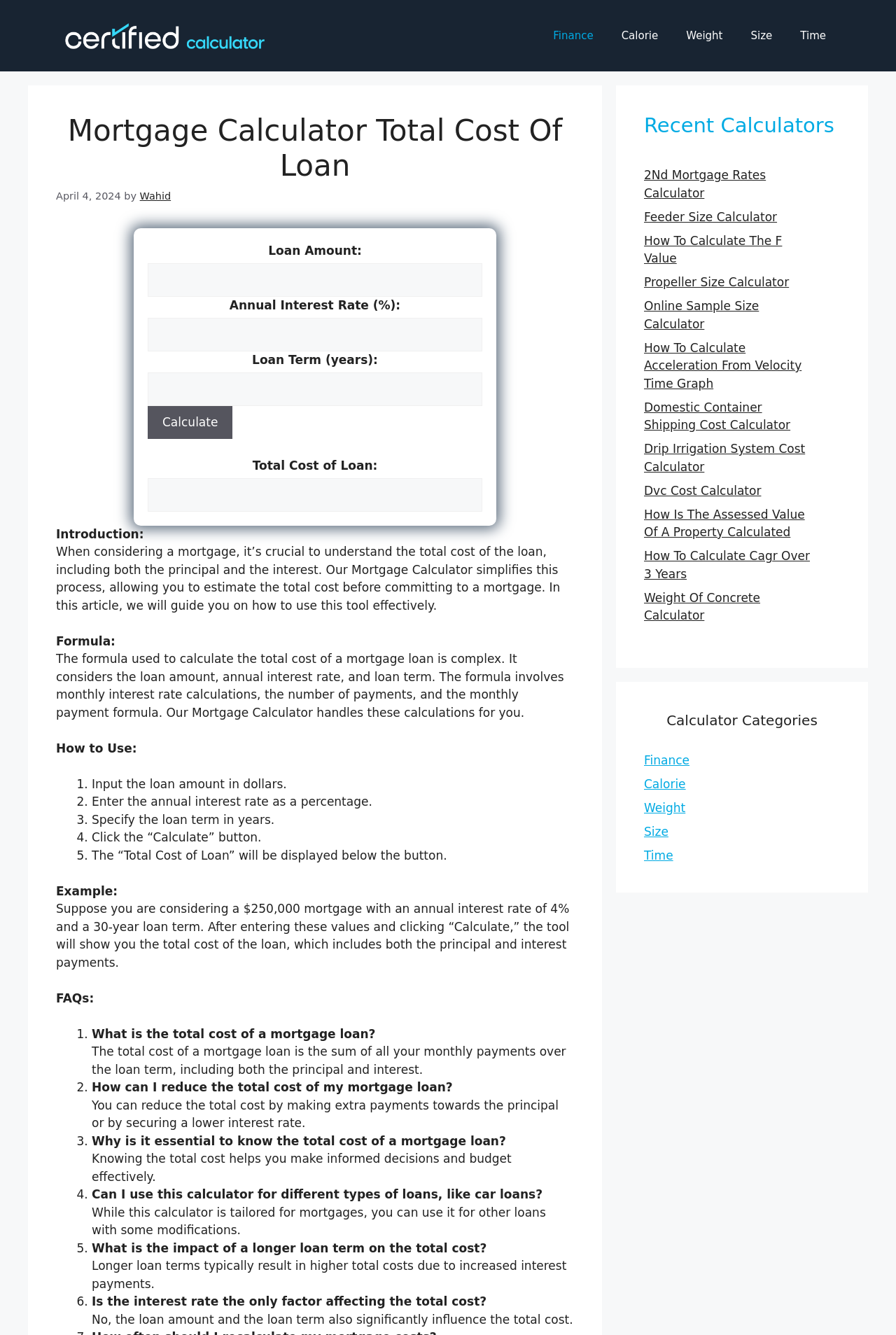Based on the element description "Drip Irrigation System Cost Calculator", predict the bounding box coordinates of the UI element.

[0.719, 0.331, 0.899, 0.355]